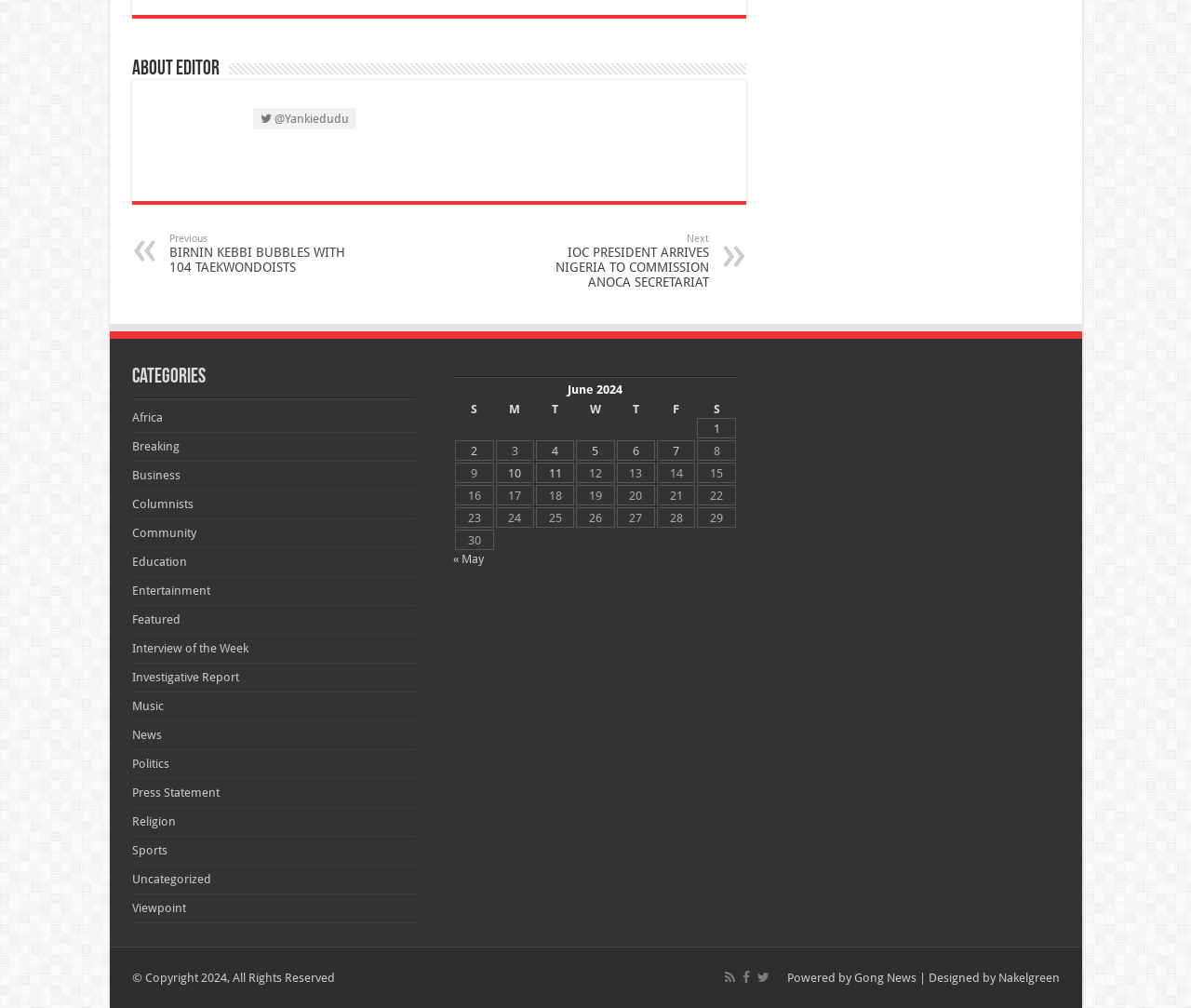What is the name of the editor?
Provide a thorough and detailed answer to the question.

The name of the editor can be found in the link element with the text ' @Yankiedudu' which is located at the top of the webpage.